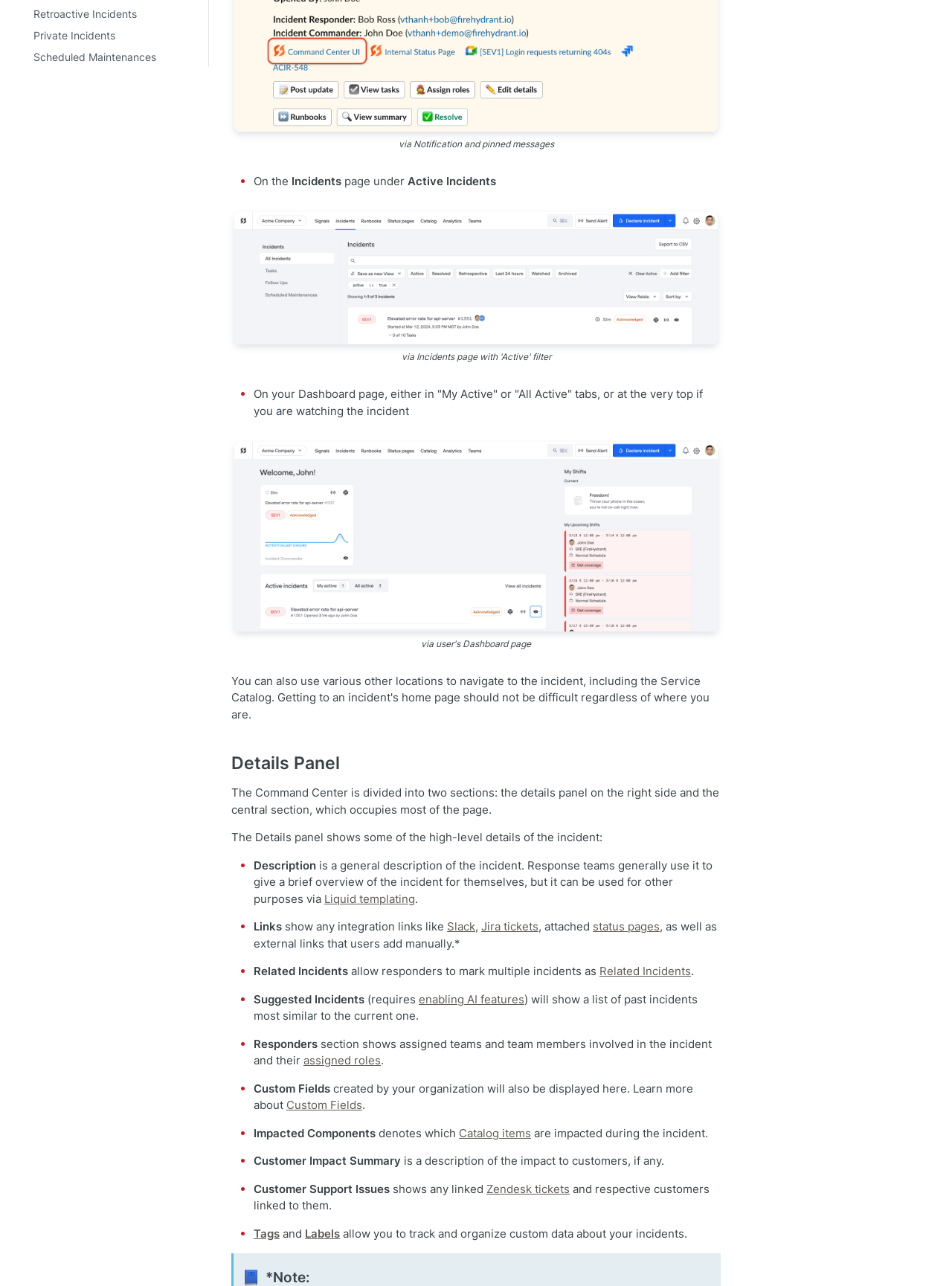Identify the bounding box coordinates of the HTML element based on this description: "IP and Domain-Based Restrictions".

[0.004, 0.858, 0.215, 0.873]